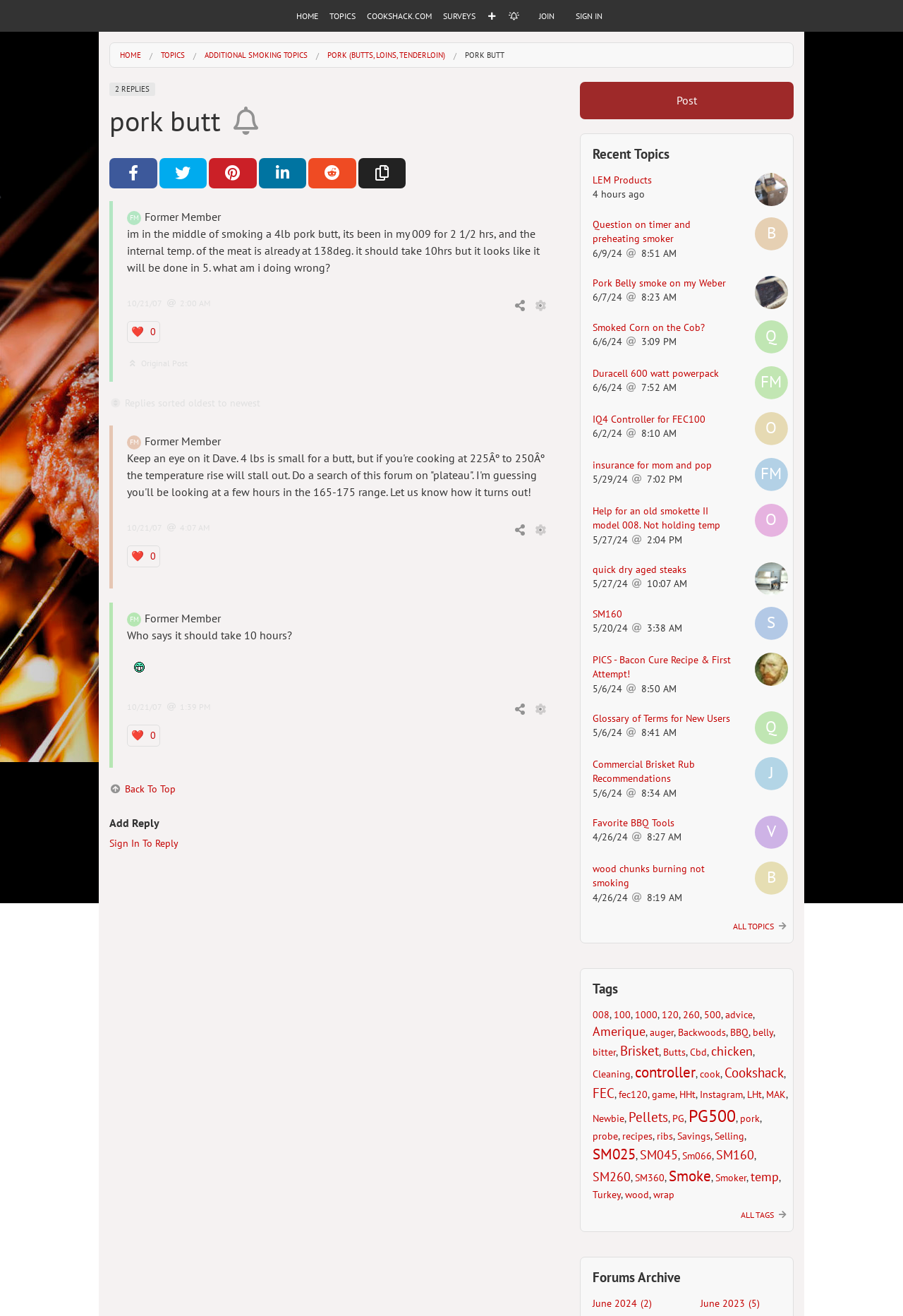What type of meat is being discussed in the webpage?
Based on the image, give a one-word or short phrase answer.

Pork